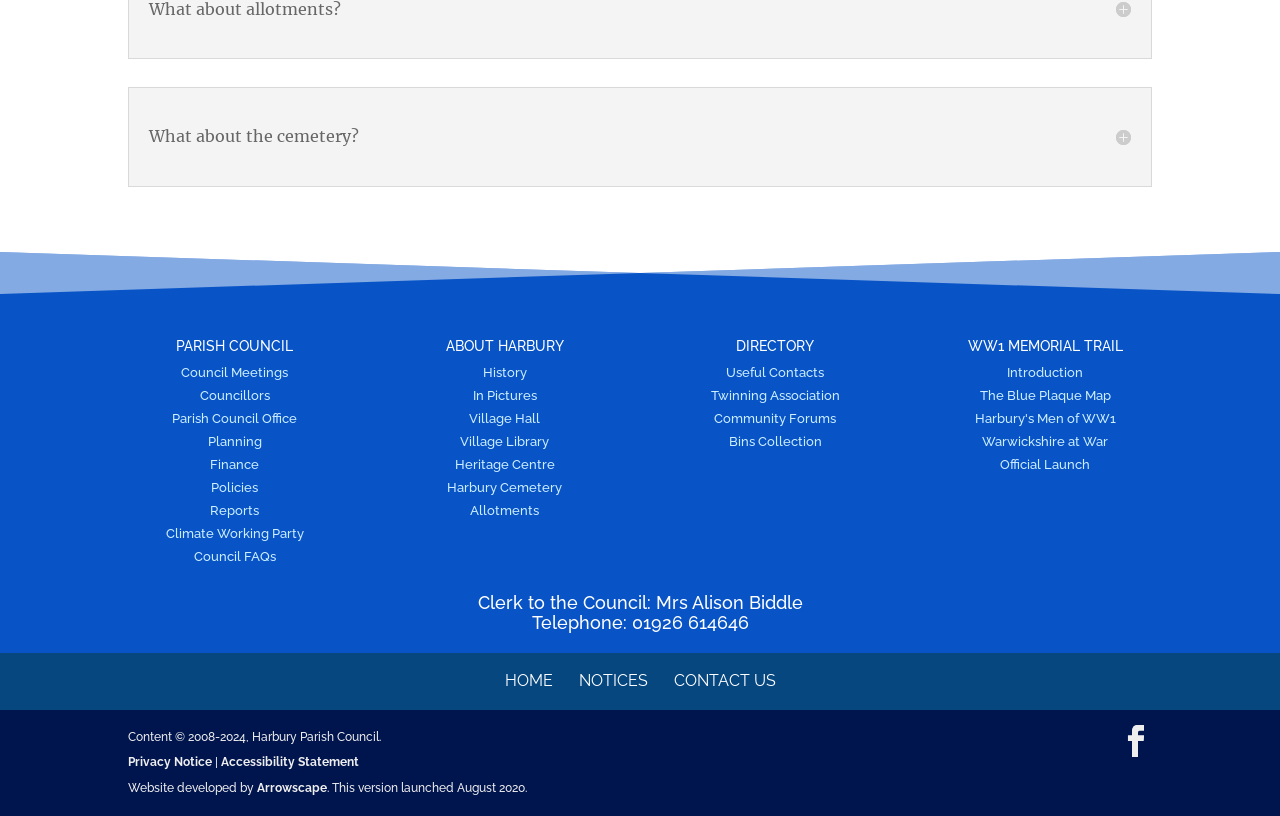Use one word or a short phrase to answer the question provided: 
What is the name of the parish council?

Harbury Parish Council